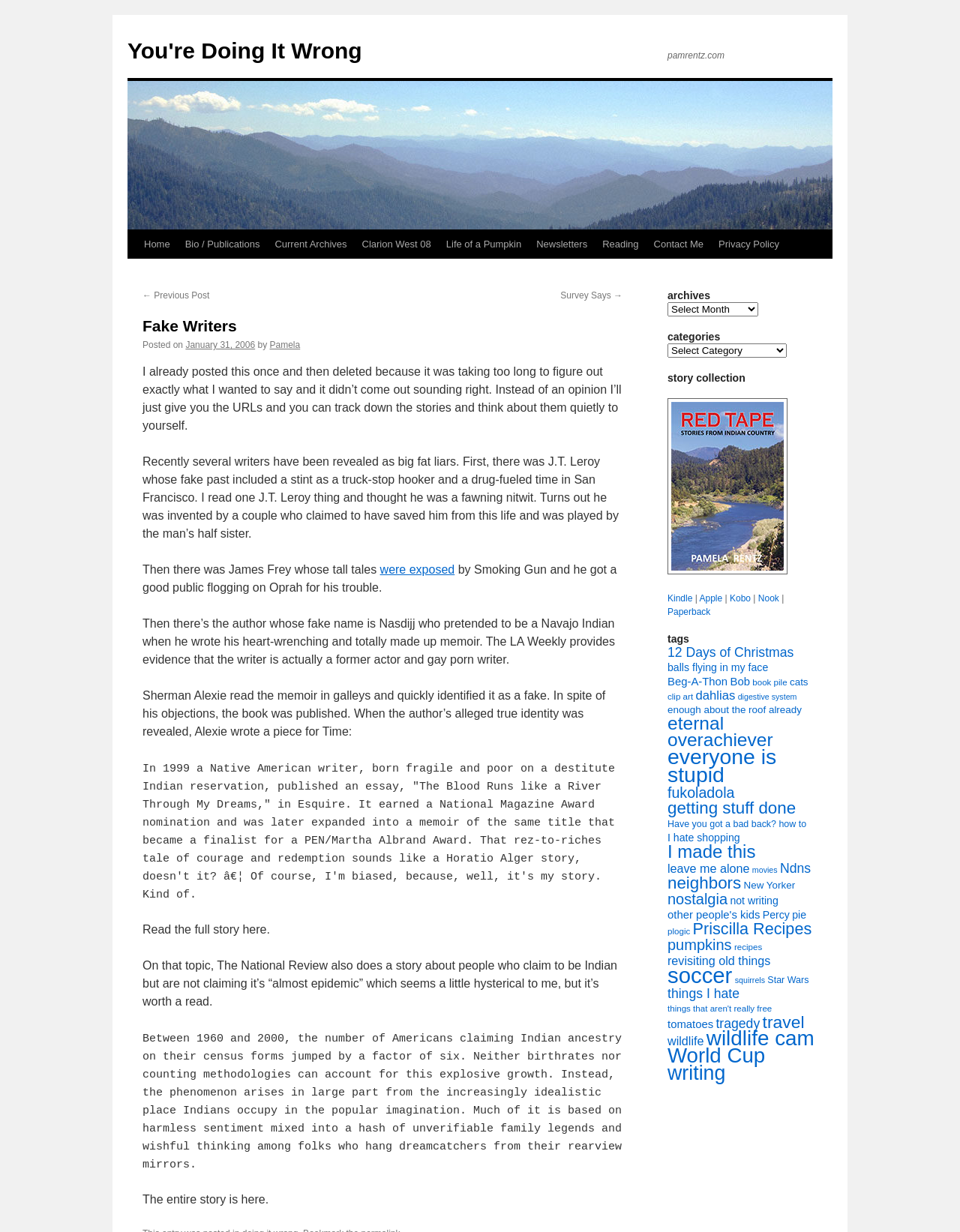Please determine the bounding box coordinates for the element that should be clicked to follow these instructions: "Click HOME".

None